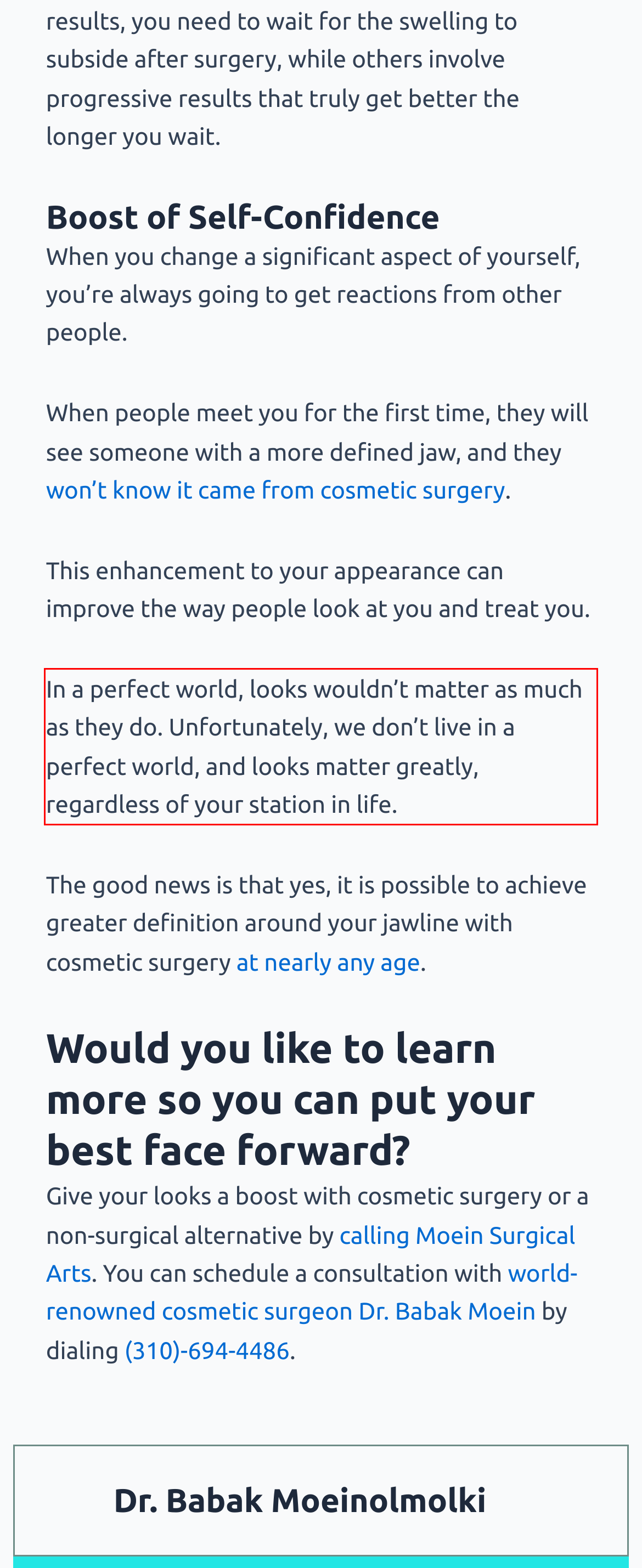You are presented with a screenshot containing a red rectangle. Extract the text found inside this red bounding box.

In a perfect world, looks wouldn’t matter as much as they do. Unfortunately, we don’t live in a perfect world, and looks matter greatly, regardless of your station in life.